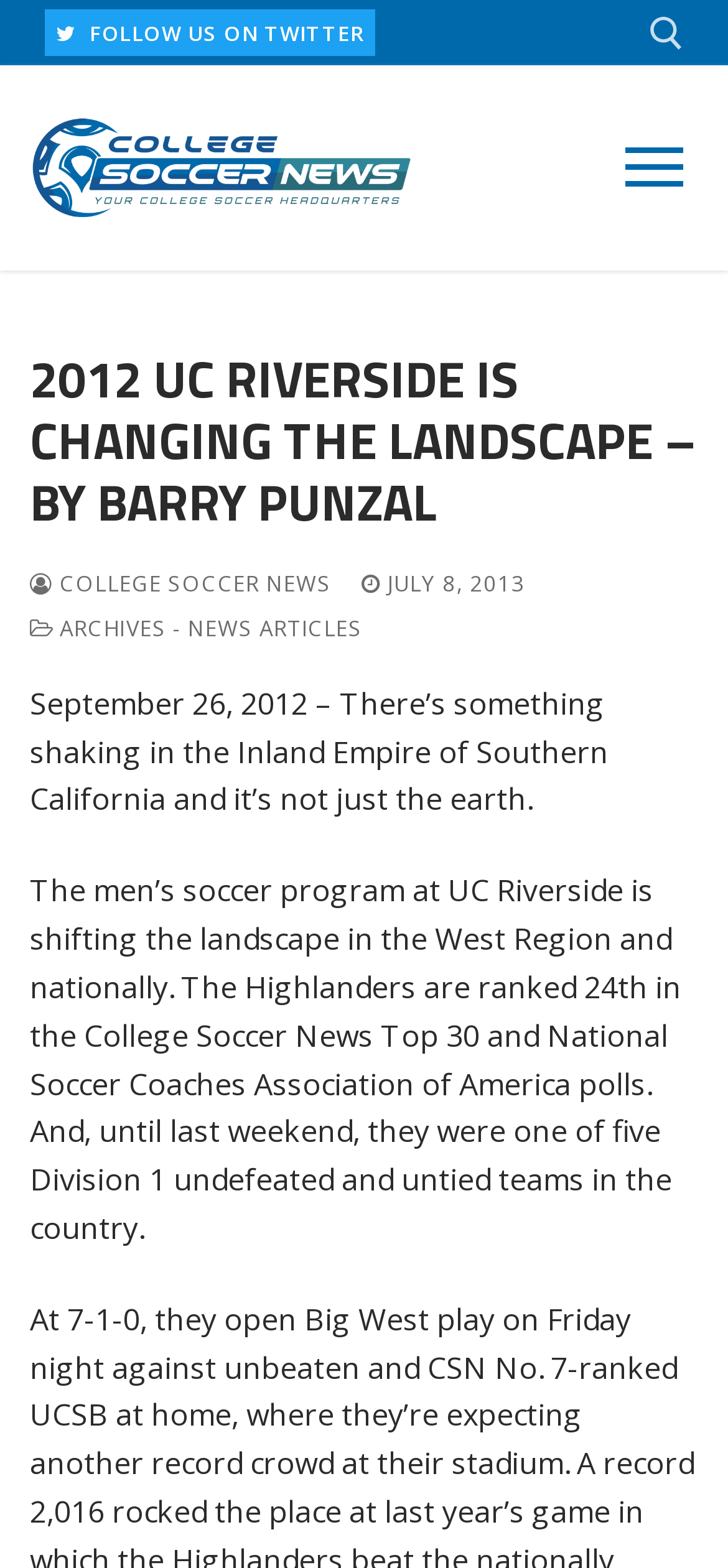What is the ranking of UC Riverside in the College Soccer News Top 30?
Answer the question with a thorough and detailed explanation.

I determined the answer by reading the StaticText element with the text 'The Highlanders are ranked 24th in the College Soccer News Top 30 and National Soccer Coaches Association of America polls.' which explicitly states the ranking.